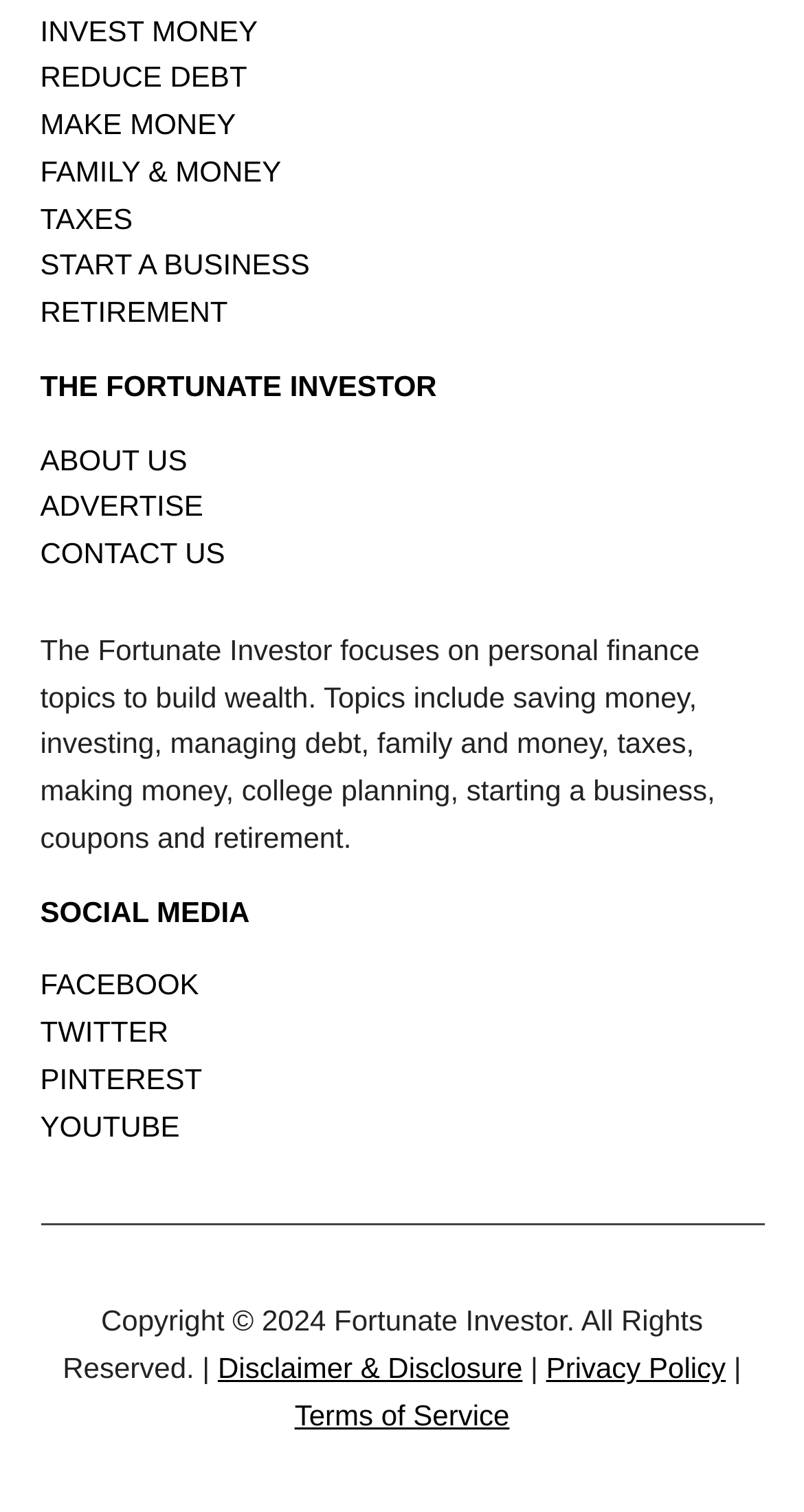How many social media platforms are linked?
Using the visual information, reply with a single word or short phrase.

4